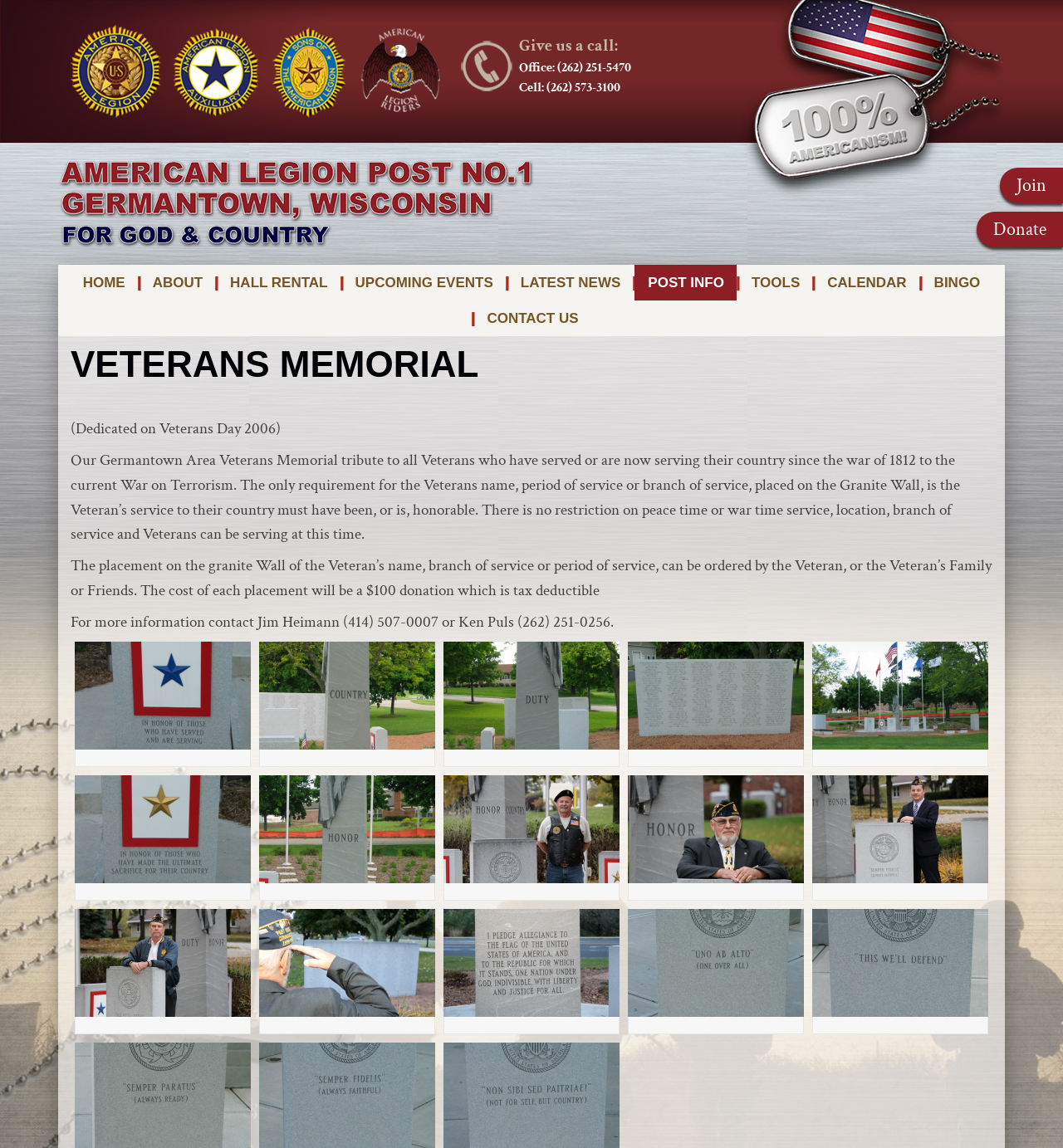Please identify the bounding box coordinates of the area I need to click to accomplish the following instruction: "Call the office phone number".

[0.488, 0.051, 0.594, 0.067]